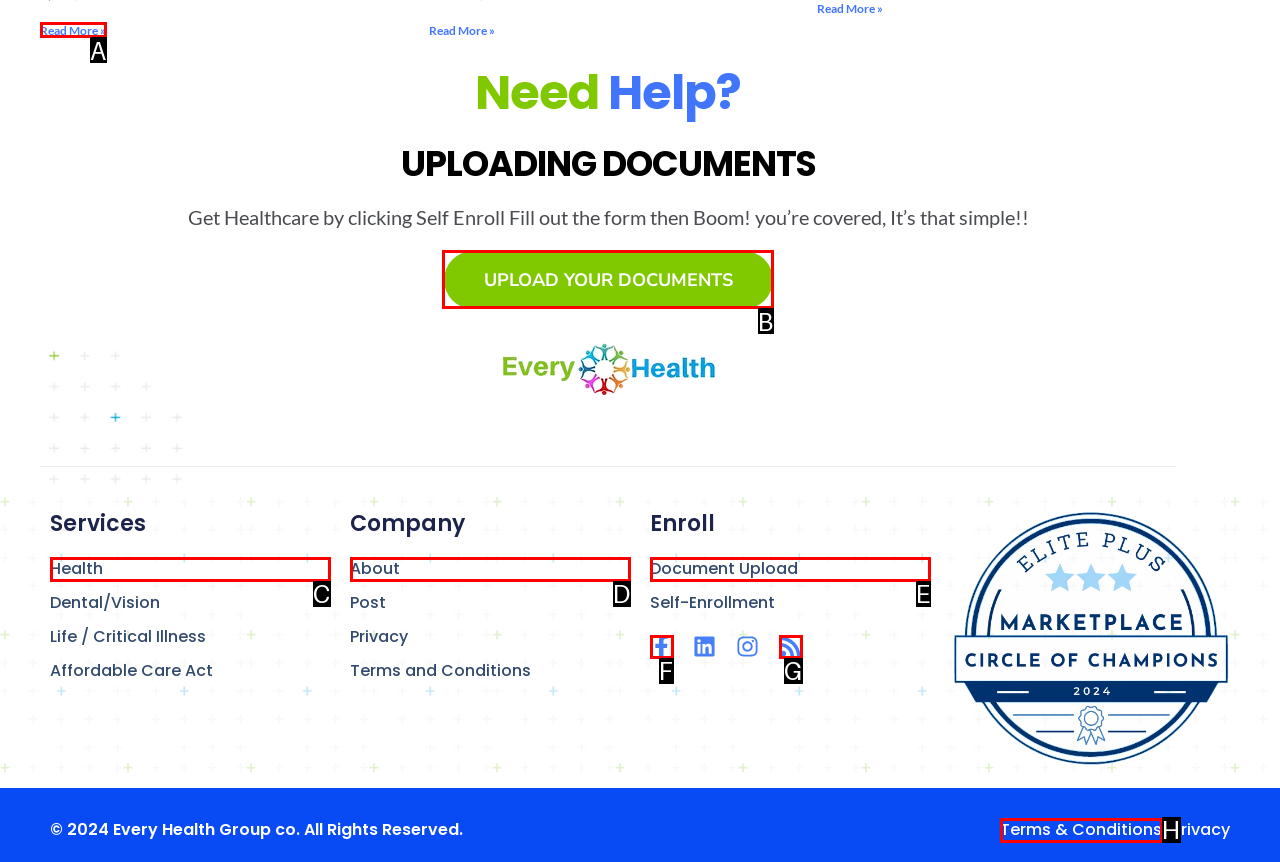Determine which HTML element to click on in order to complete the action: Upload your documents.
Reply with the letter of the selected option.

B